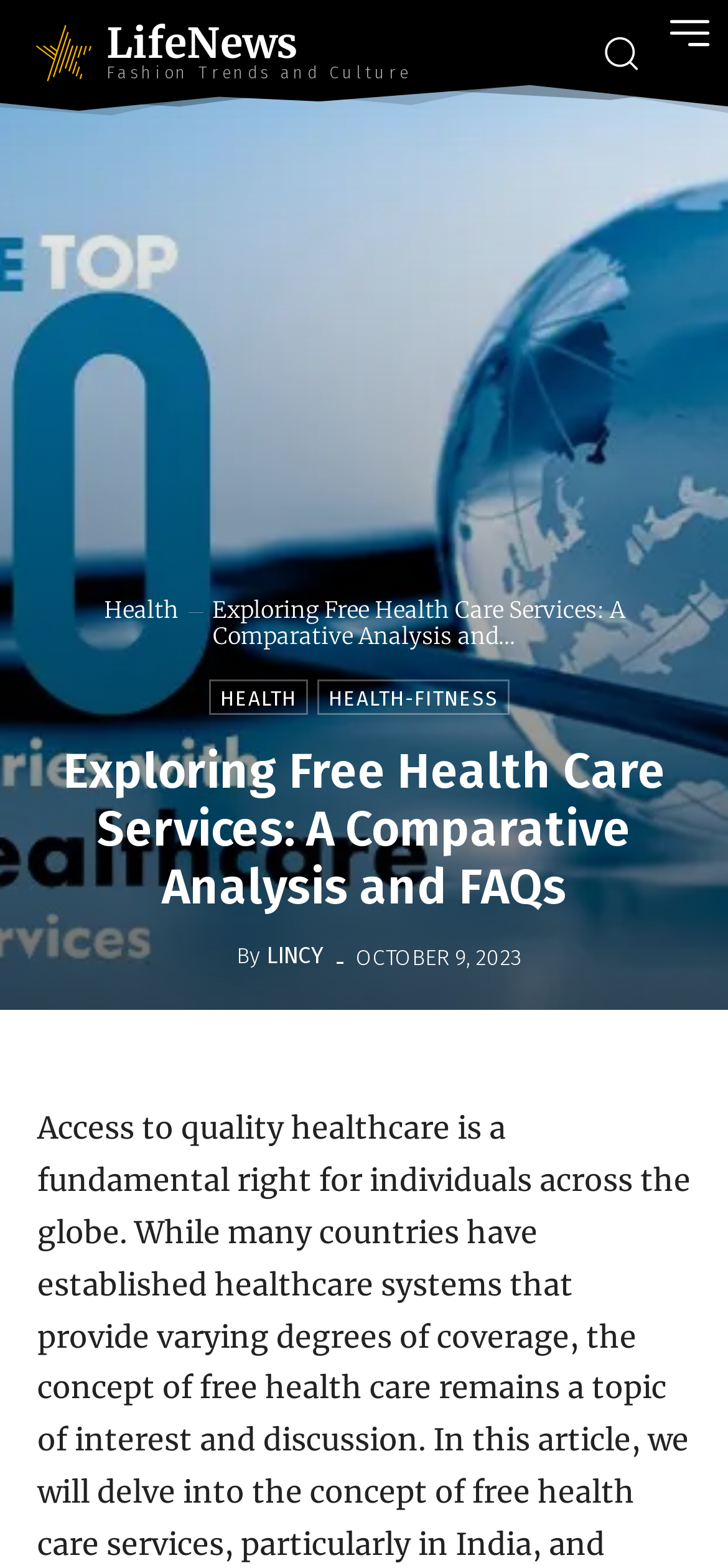Provide a short, one-word or phrase answer to the question below:
How many images are on the webpage?

5